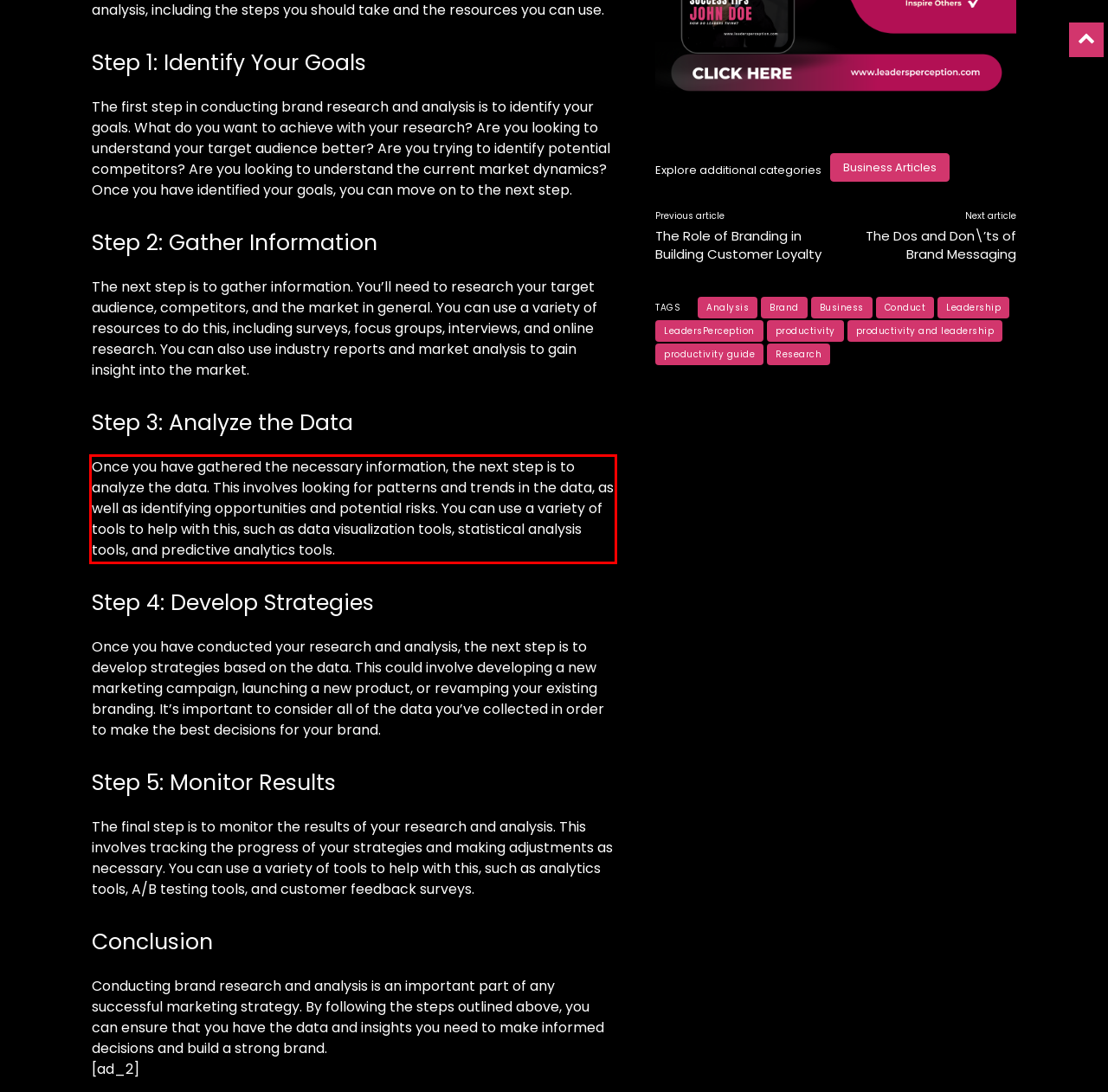Analyze the screenshot of a webpage where a red rectangle is bounding a UI element. Extract and generate the text content within this red bounding box.

Once you have gathered the necessary information, the next step is to analyze the data. This involves looking for patterns and trends in the data, as well as identifying opportunities and potential risks. You can use a variety of tools to help with this, such as data visualization tools, statistical analysis tools, and predictive analytics tools.